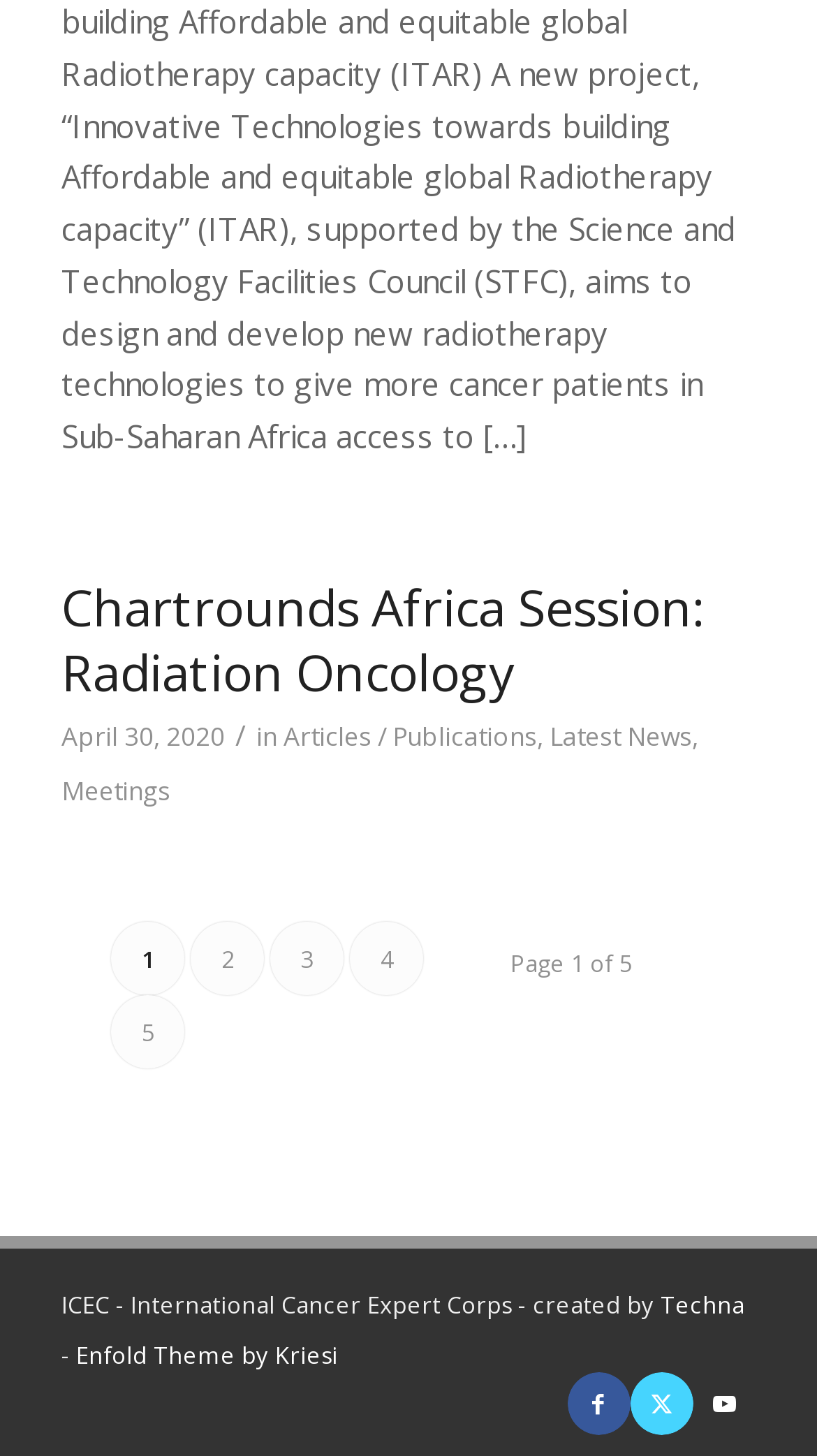Bounding box coordinates are specified in the format (top-left x, top-left y, bottom-right x, bottom-right y). All values are floating point numbers bounded between 0 and 1. Please provide the bounding box coordinate of the region this sentence describes: Chartrounds Africa Session: Radiation Oncology

[0.075, 0.392, 0.865, 0.485]